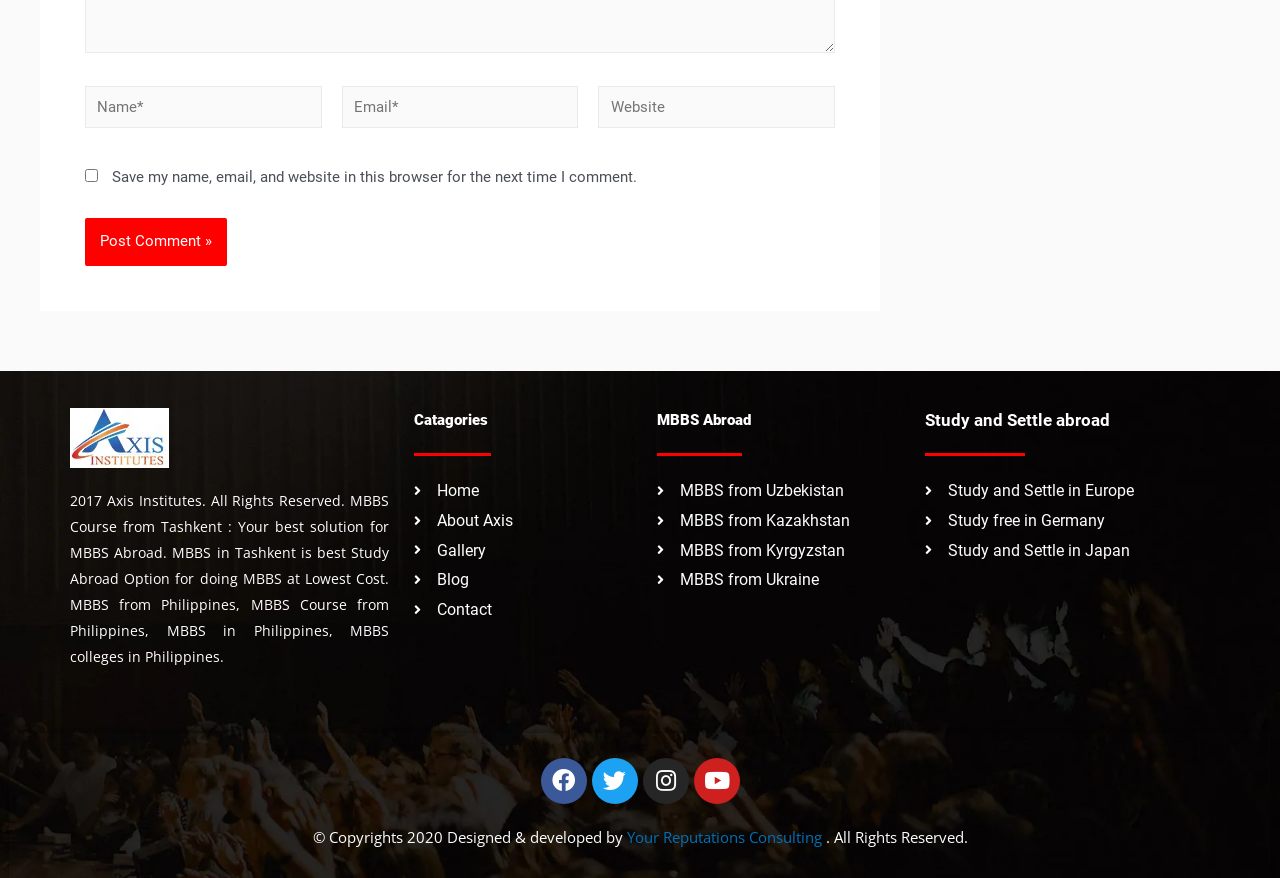Please give a short response to the question using one word or a phrase:
How can users save their comment information?

By checking a checkbox